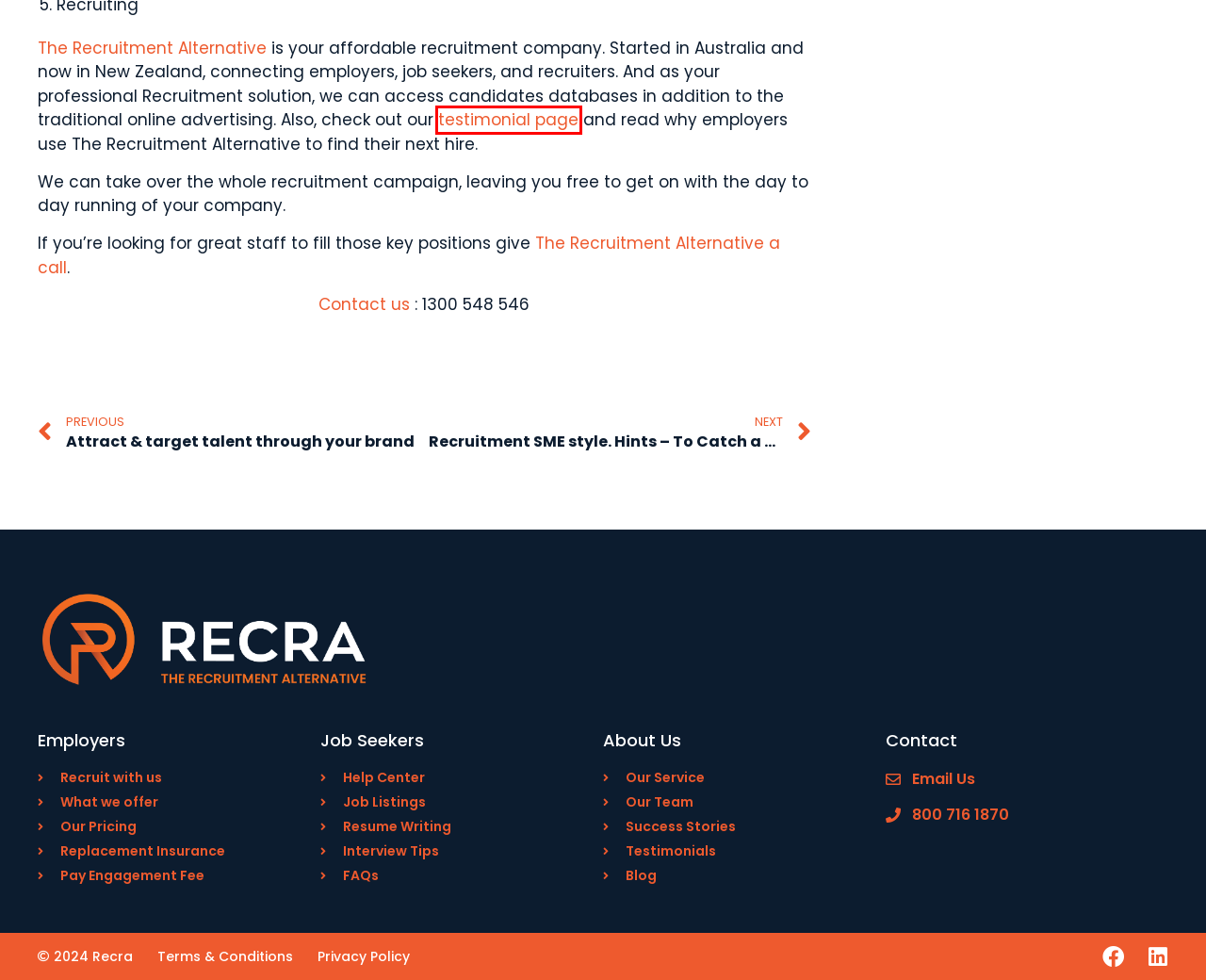Given a webpage screenshot with a red bounding box around a particular element, identify the best description of the new webpage that will appear after clicking on the element inside the red bounding box. Here are the candidates:
A. Contact - Recra
B. Recruitment SME style - Hints to "Catch a Keeper" The Recruitment Alternative.
C. Testimonials - Recra
D. Attract & target talent through your brand - The Recruitment Alternative
E. The Team - Recra
F. Engage - Recra
G. Privacy Policy - Recra
H. Recruit with Us - Recra

C